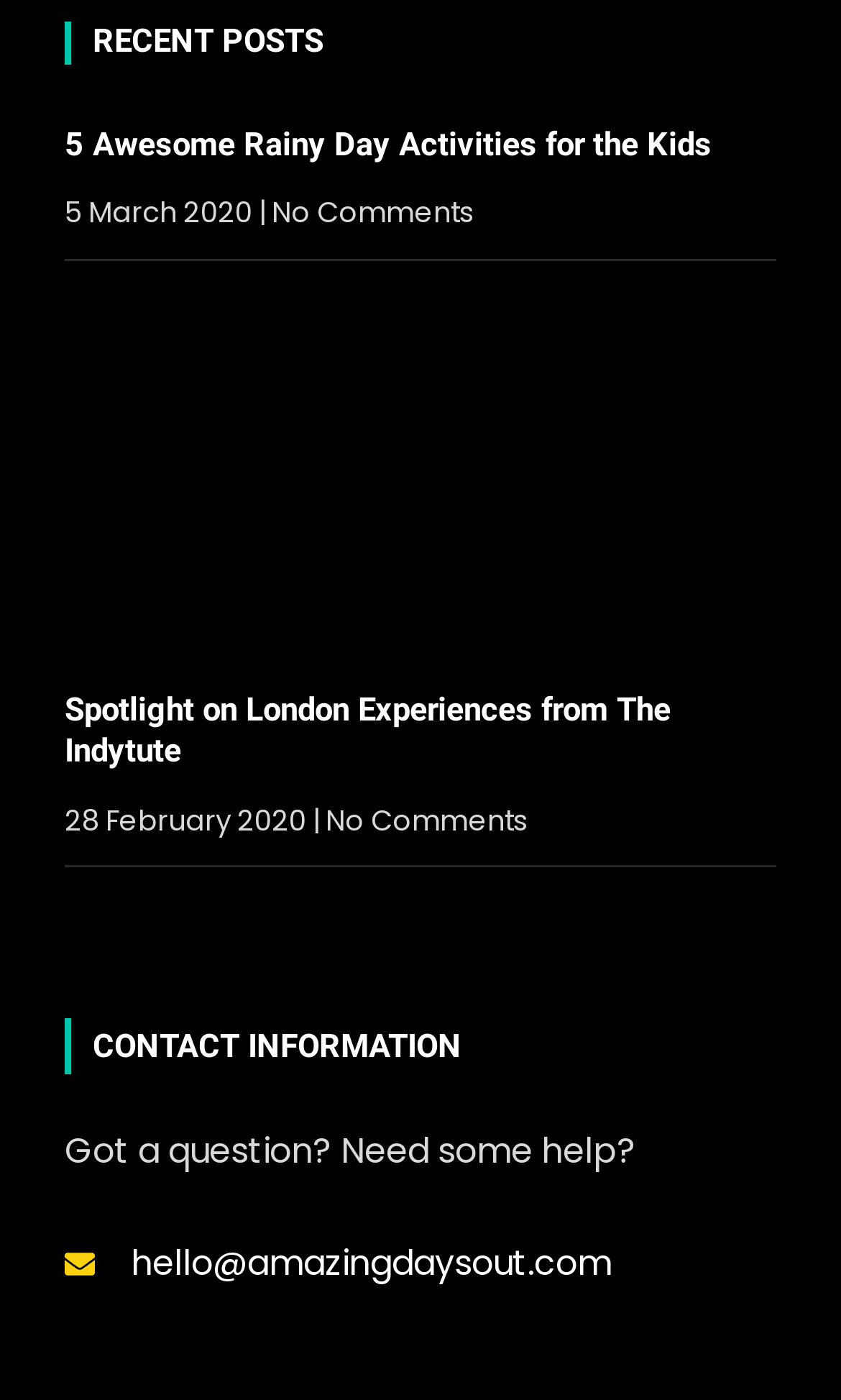What is the title of the second article?
Provide an in-depth and detailed answer to the question.

I found a 'link' element with the text 'Flight Experience London in UK' inside the second 'article' element, which is likely the title of the second article.